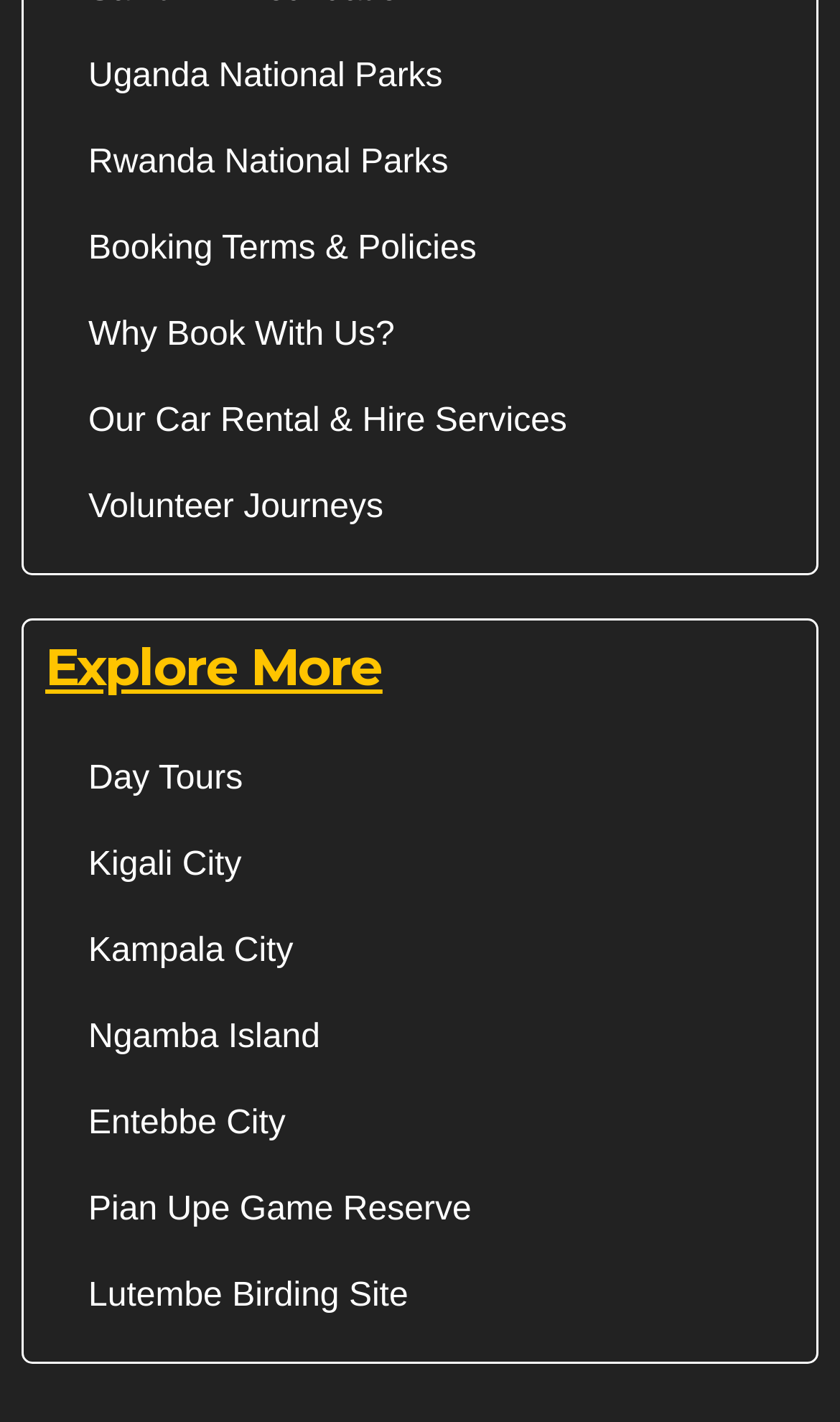Please identify the coordinates of the bounding box for the clickable region that will accomplish this instruction: "Discover Volunteer Journeys".

[0.054, 0.327, 0.946, 0.388]